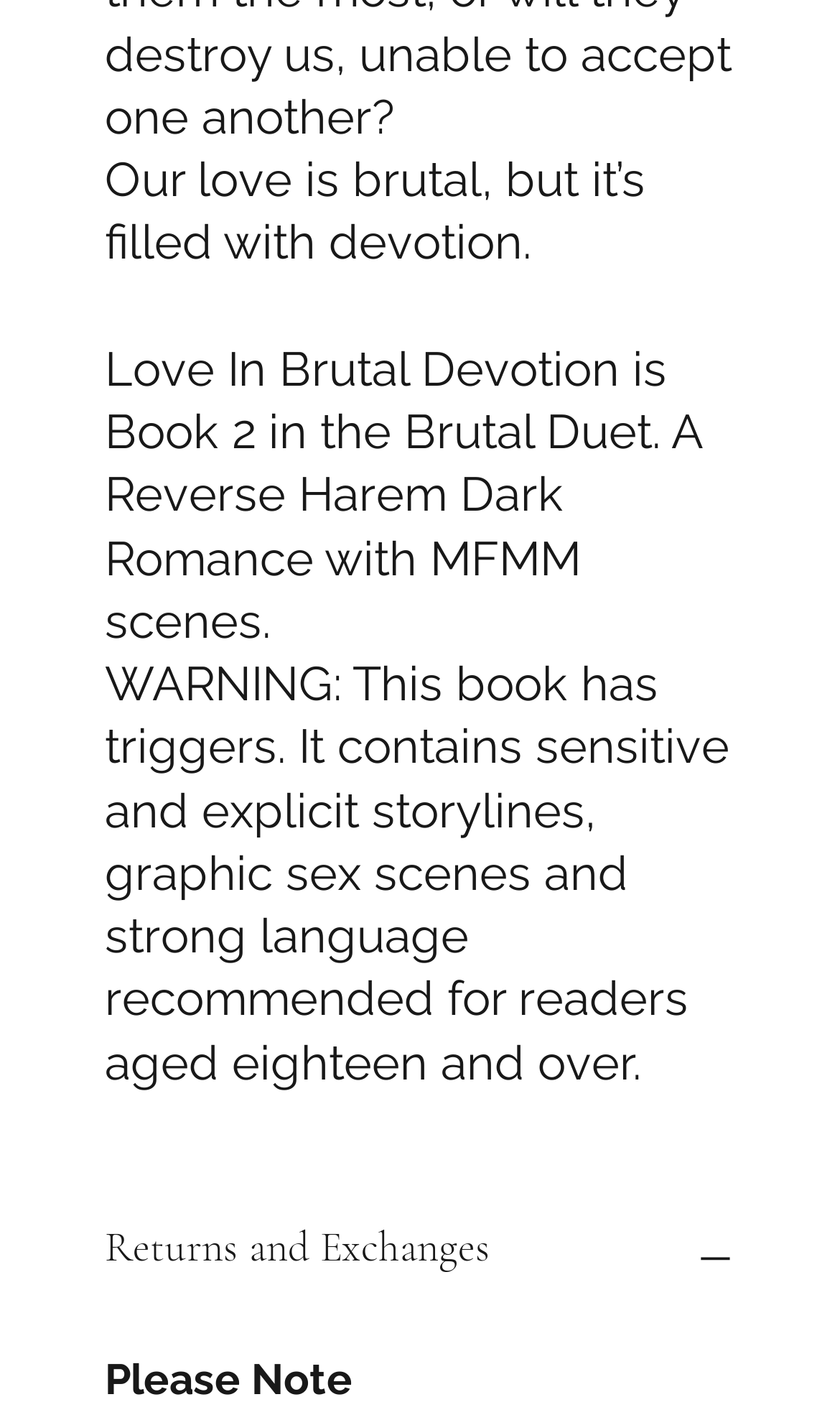Determine the bounding box coordinates of the clickable element necessary to fulfill the instruction: "Visit Facebook". Provide the coordinates as four float numbers within the 0 to 1 range, i.e., [left, top, right, bottom].

[0.308, 0.644, 0.359, 0.674]